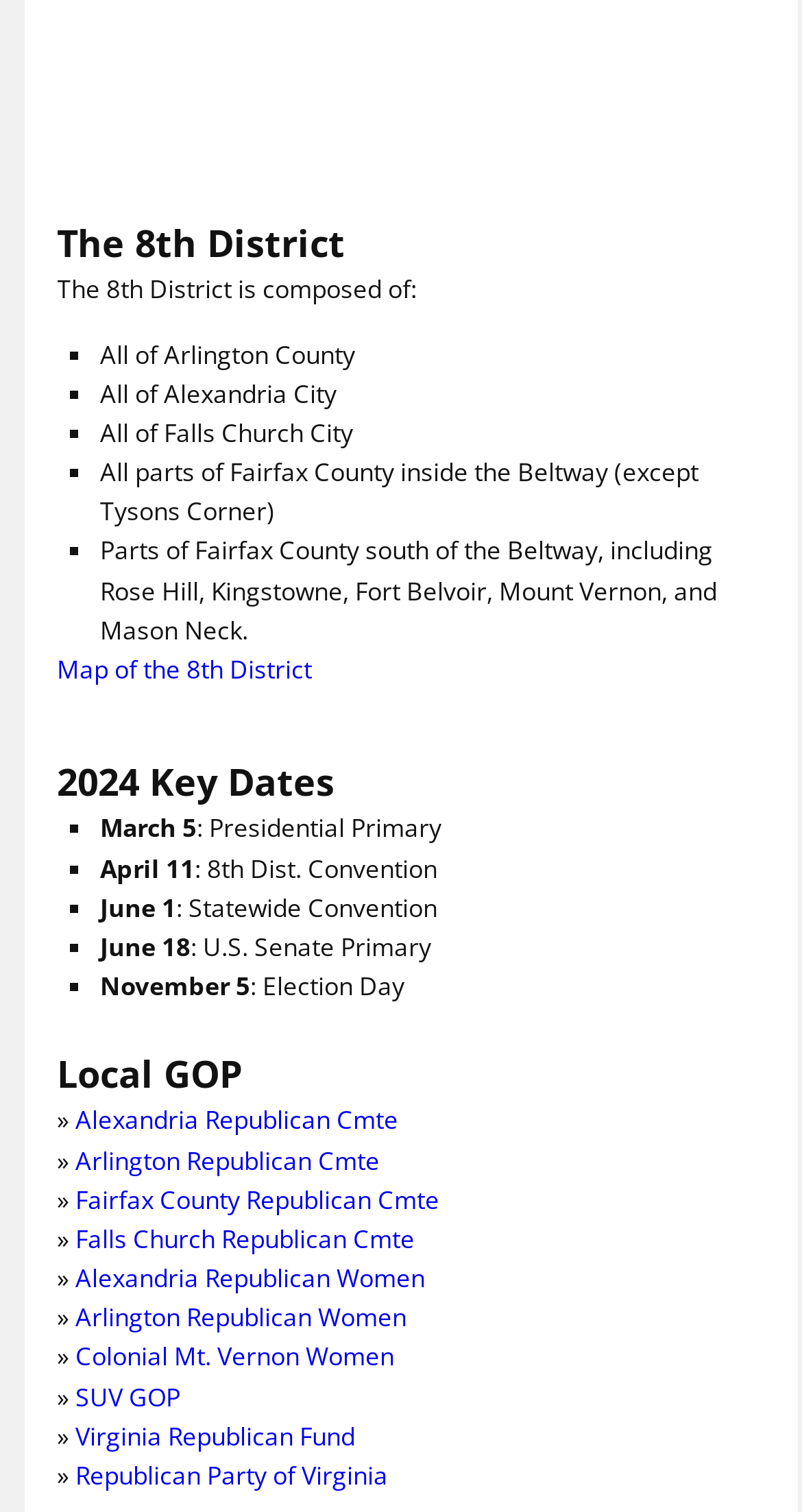Highlight the bounding box coordinates of the element you need to click to perform the following instruction: "Check the 2024 key dates."

[0.071, 0.501, 0.955, 0.532]